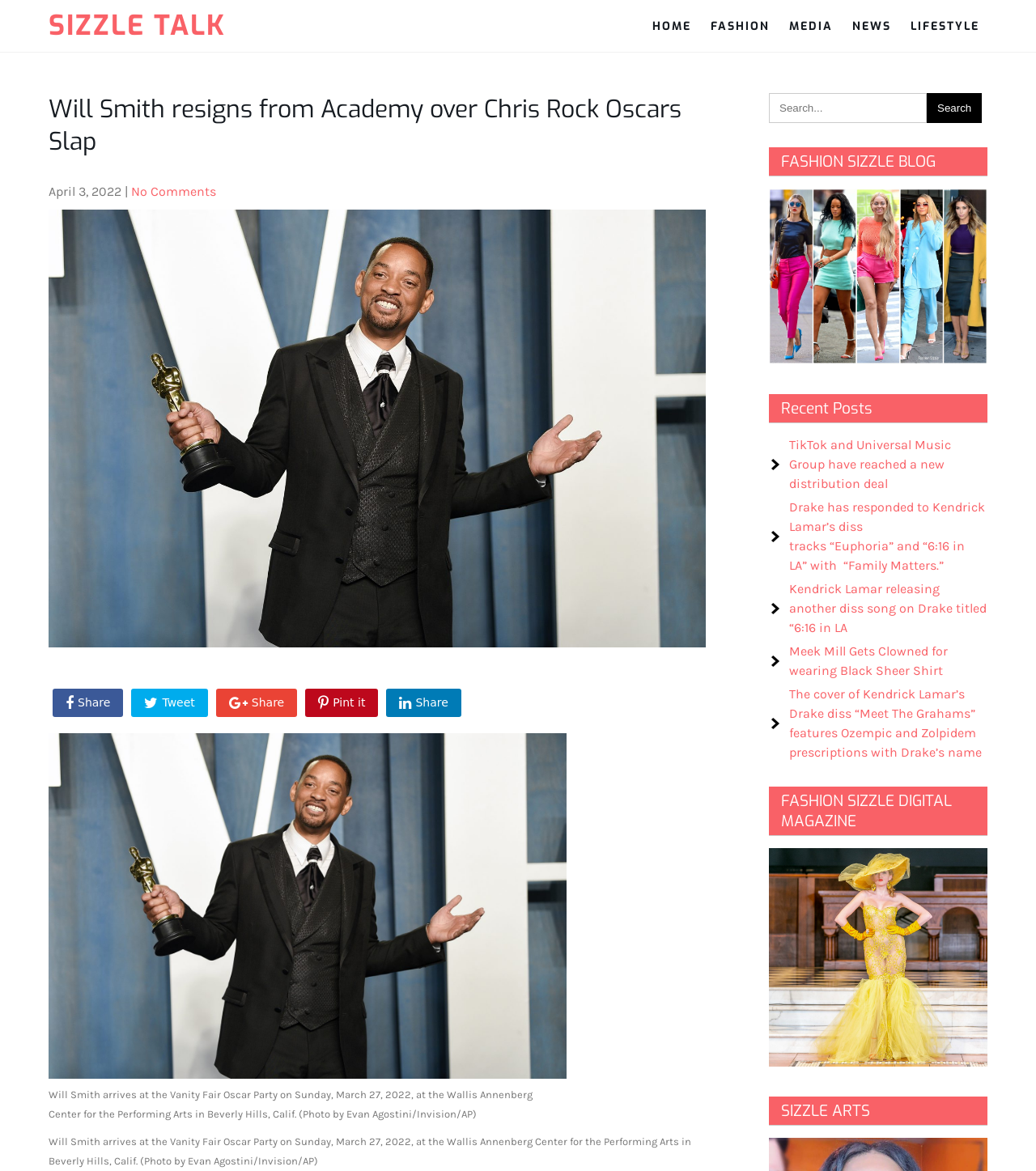Determine the bounding box coordinates of the clickable region to carry out the instruction: "Share the article on social media".

[0.051, 0.588, 0.119, 0.613]